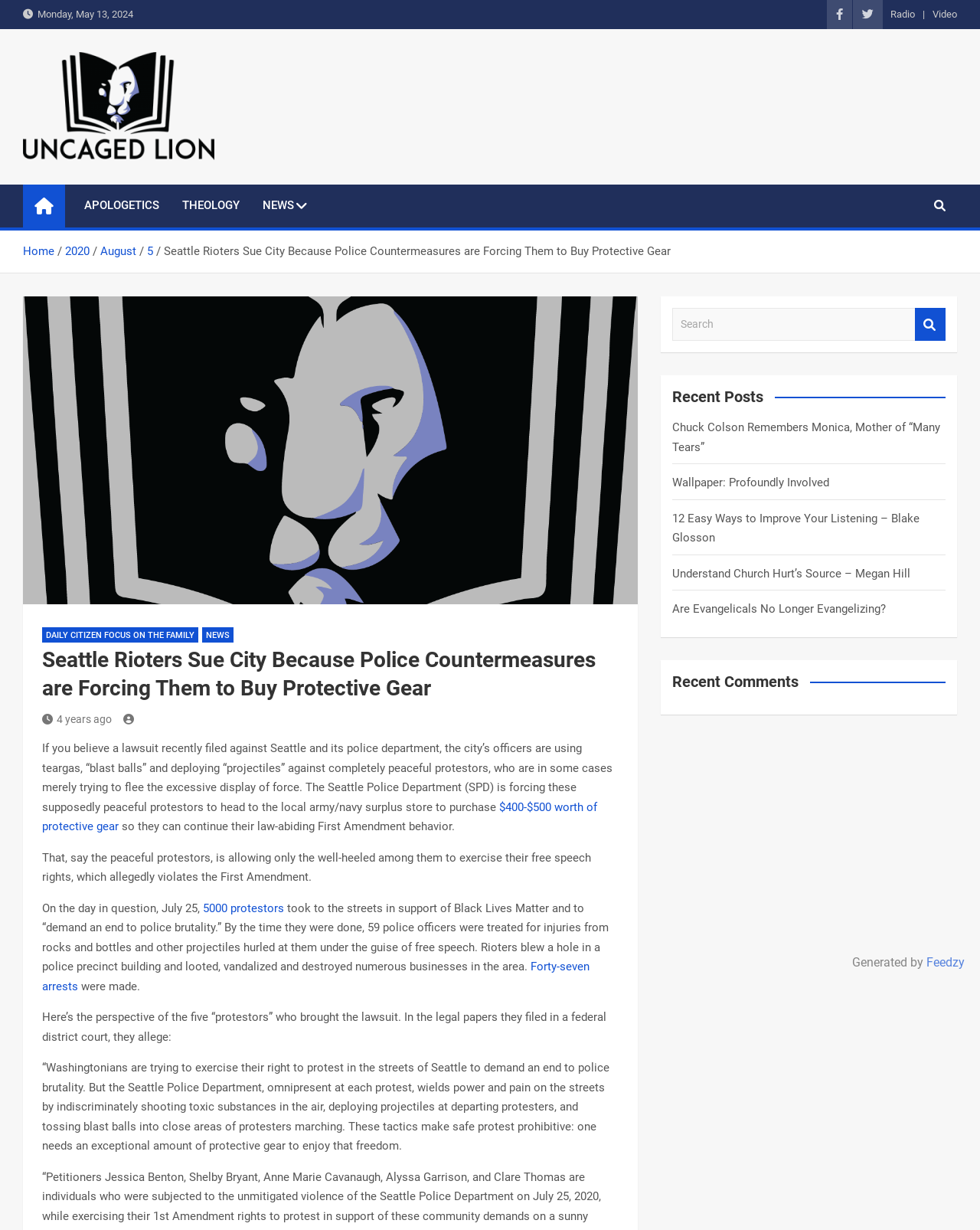Provide the bounding box coordinates for the area that should be clicked to complete the instruction: "View the 'NEWS' section".

[0.256, 0.15, 0.325, 0.185]